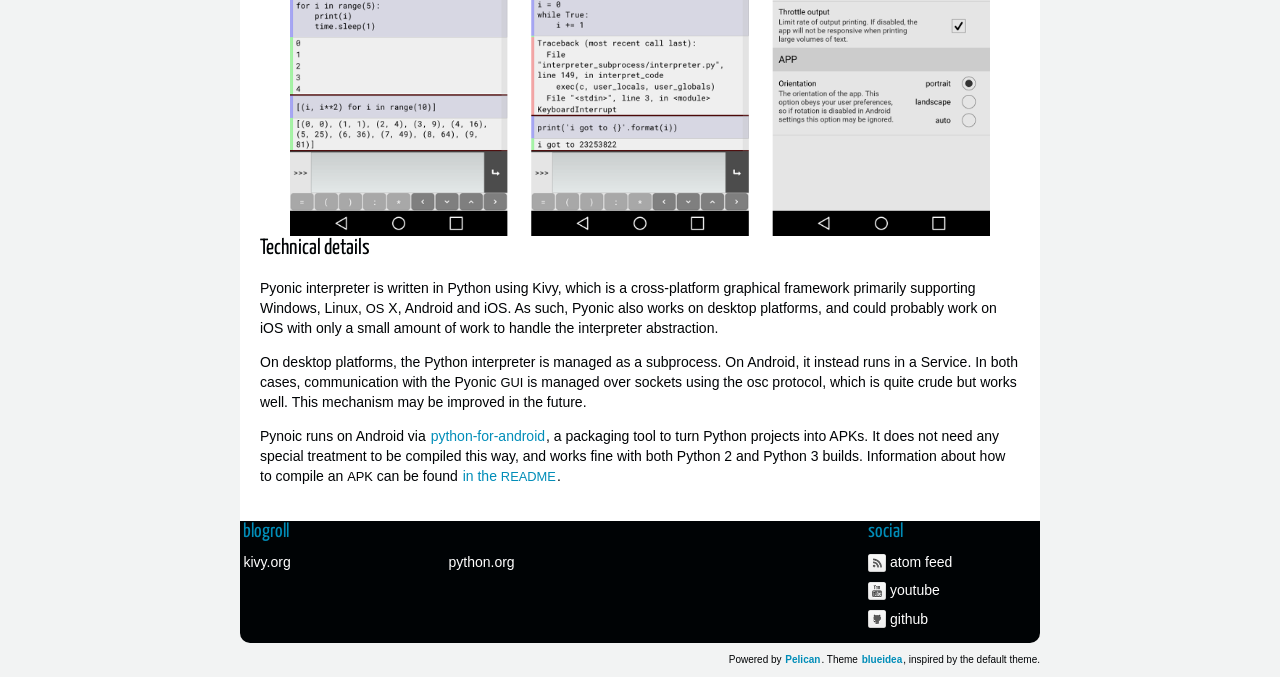Bounding box coordinates are given in the format (top-left x, top-left y, bottom-right x, bottom-right y). All values should be floating point numbers between 0 and 1. Provide the bounding box coordinate for the UI element described as: in the README

[0.361, 0.692, 0.435, 0.715]